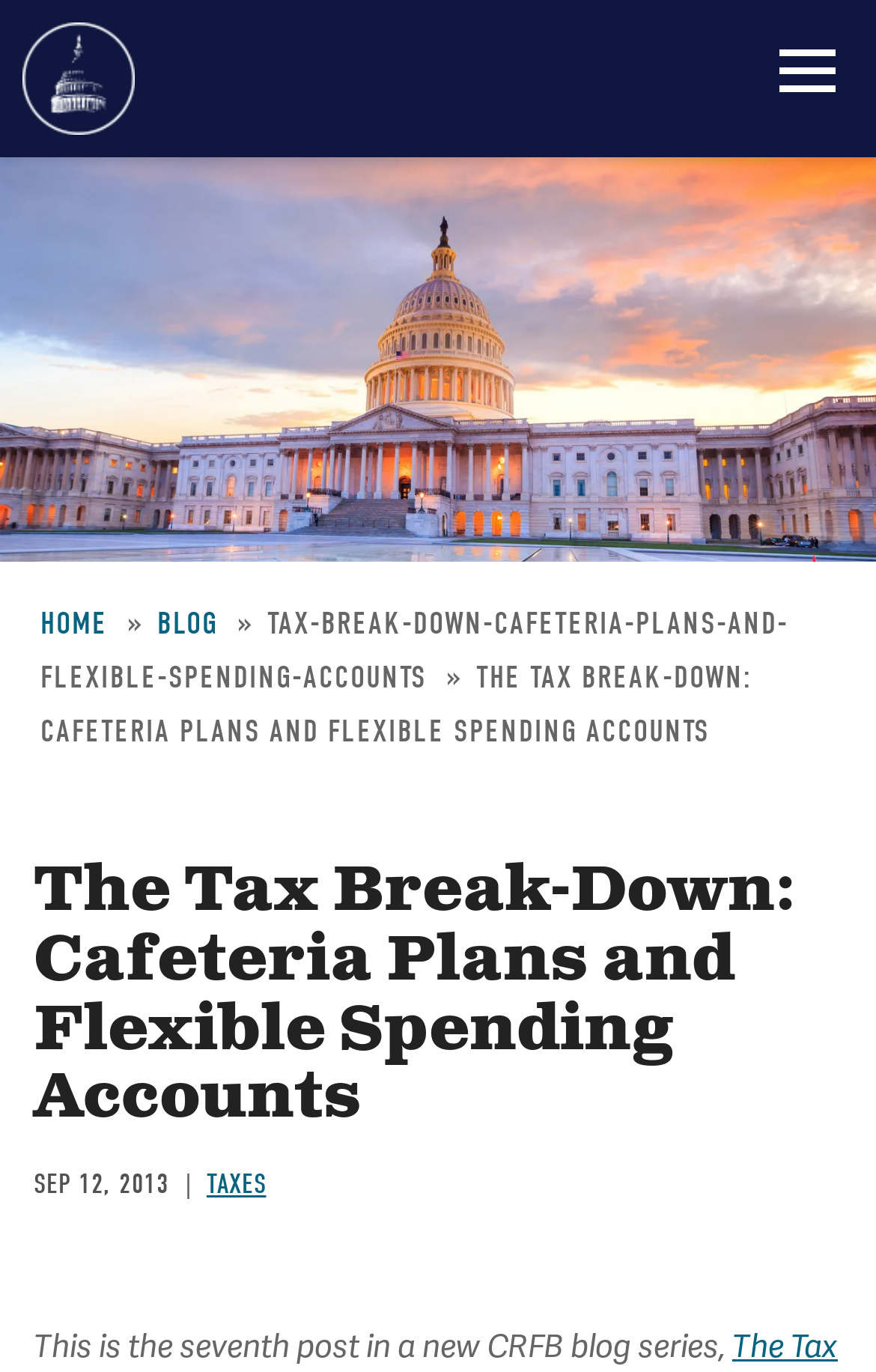What is the purpose of the link 'Skip to main content'?
Please provide a detailed and comprehensive answer to the question.

I found the answer by looking at the link element with the text 'Skip to main content' and inferring its purpose based on its text and location at the top of the webpage.